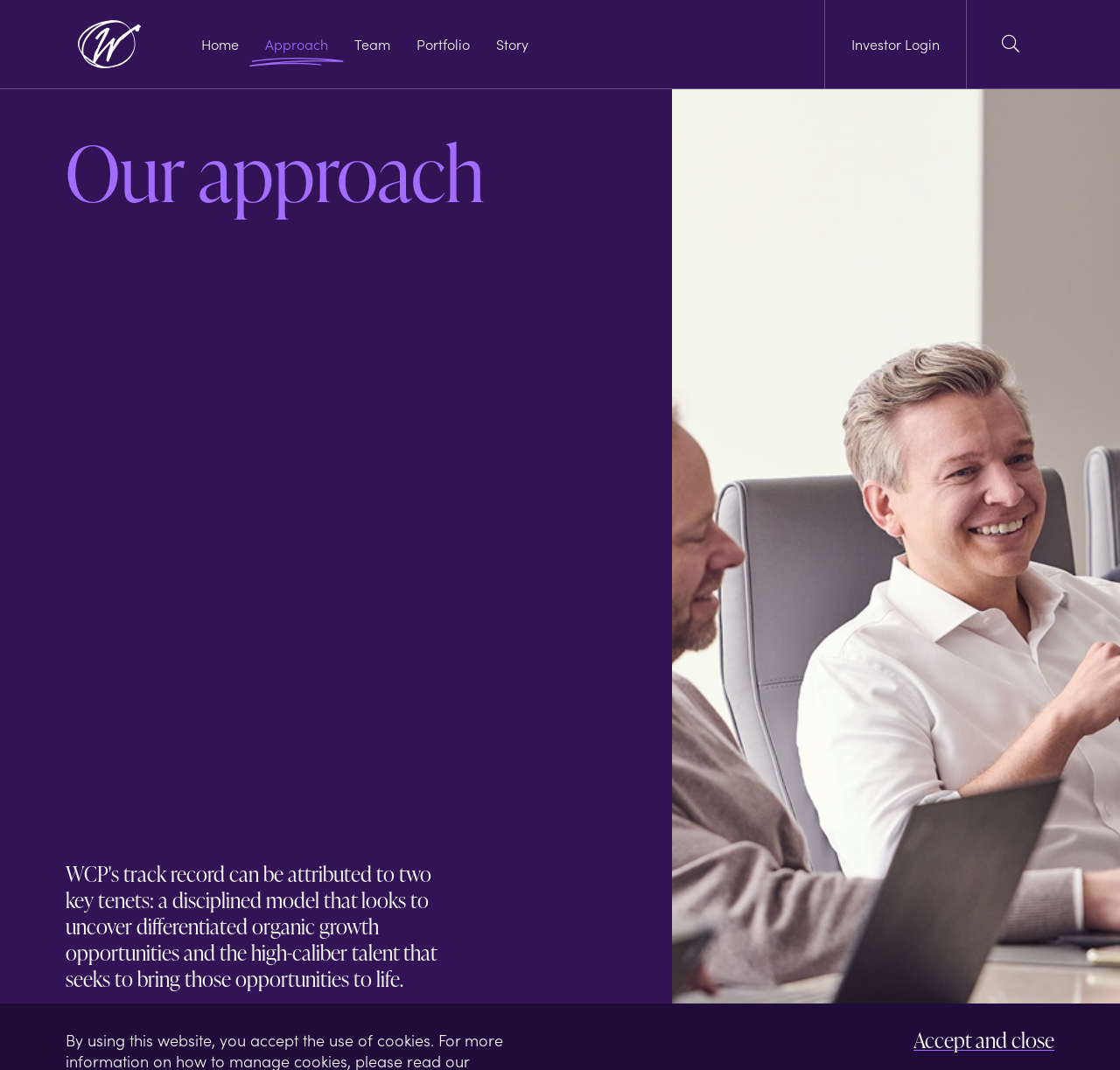What can be done on this webpage?
Can you provide an in-depth and detailed response to the question?

The webpage allows users to perform a site search, as indicated by the StaticText 'Site search' at the top right corner of the webpage.